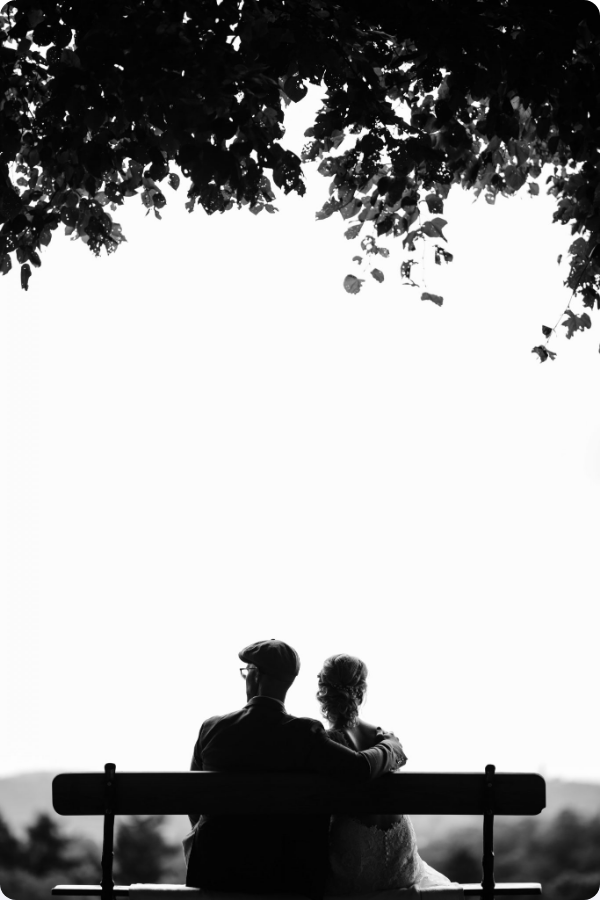Using the information shown in the image, answer the question with as much detail as possible: What is the man wearing on his head?

According to the caption, the man is dressed in a classic outfit, which includes a cap on his head, adding to his overall classic and stylish appearance.